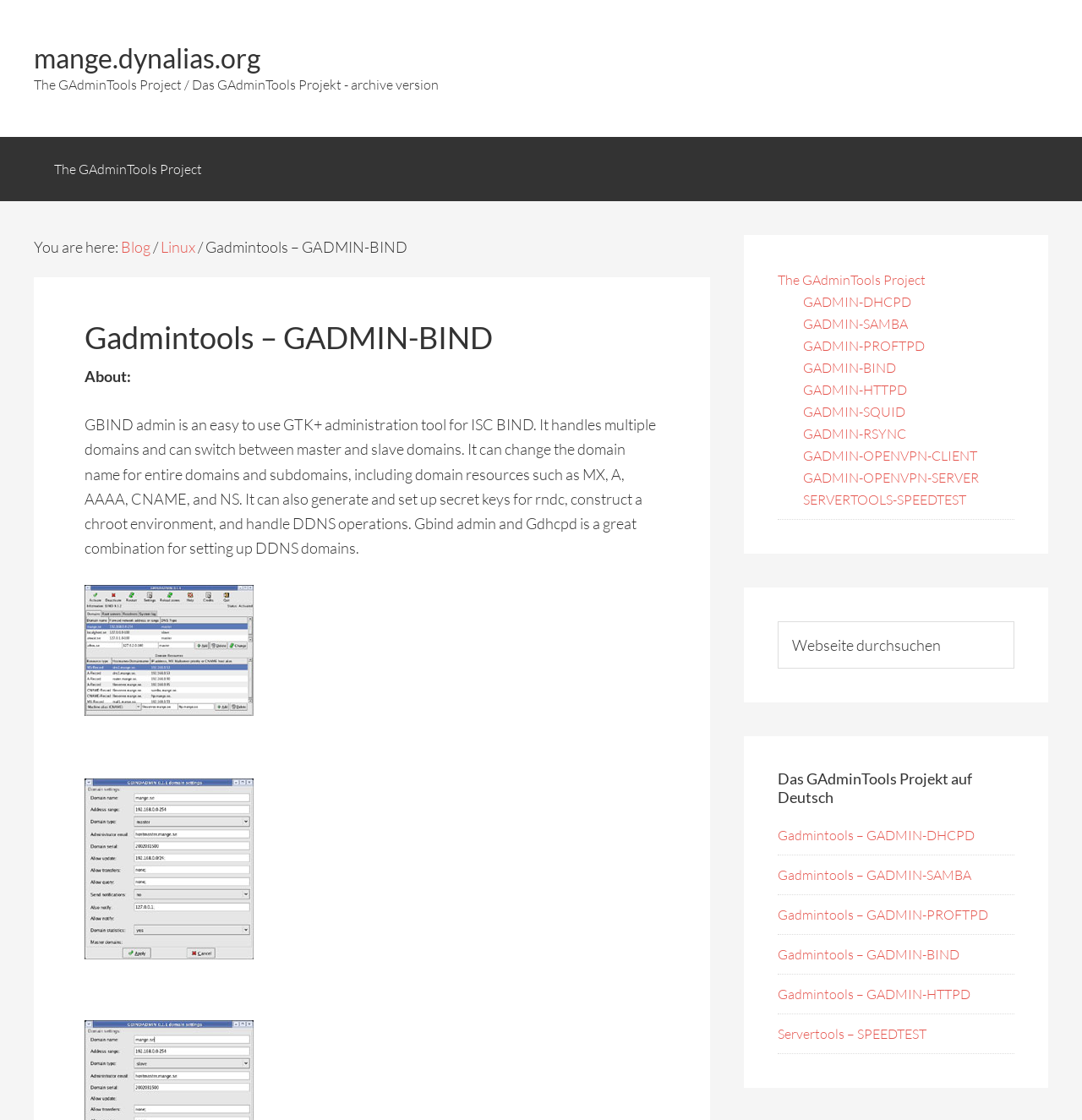Please find the bounding box coordinates of the element's region to be clicked to carry out this instruction: "Search the website".

[0.719, 0.555, 0.938, 0.597]